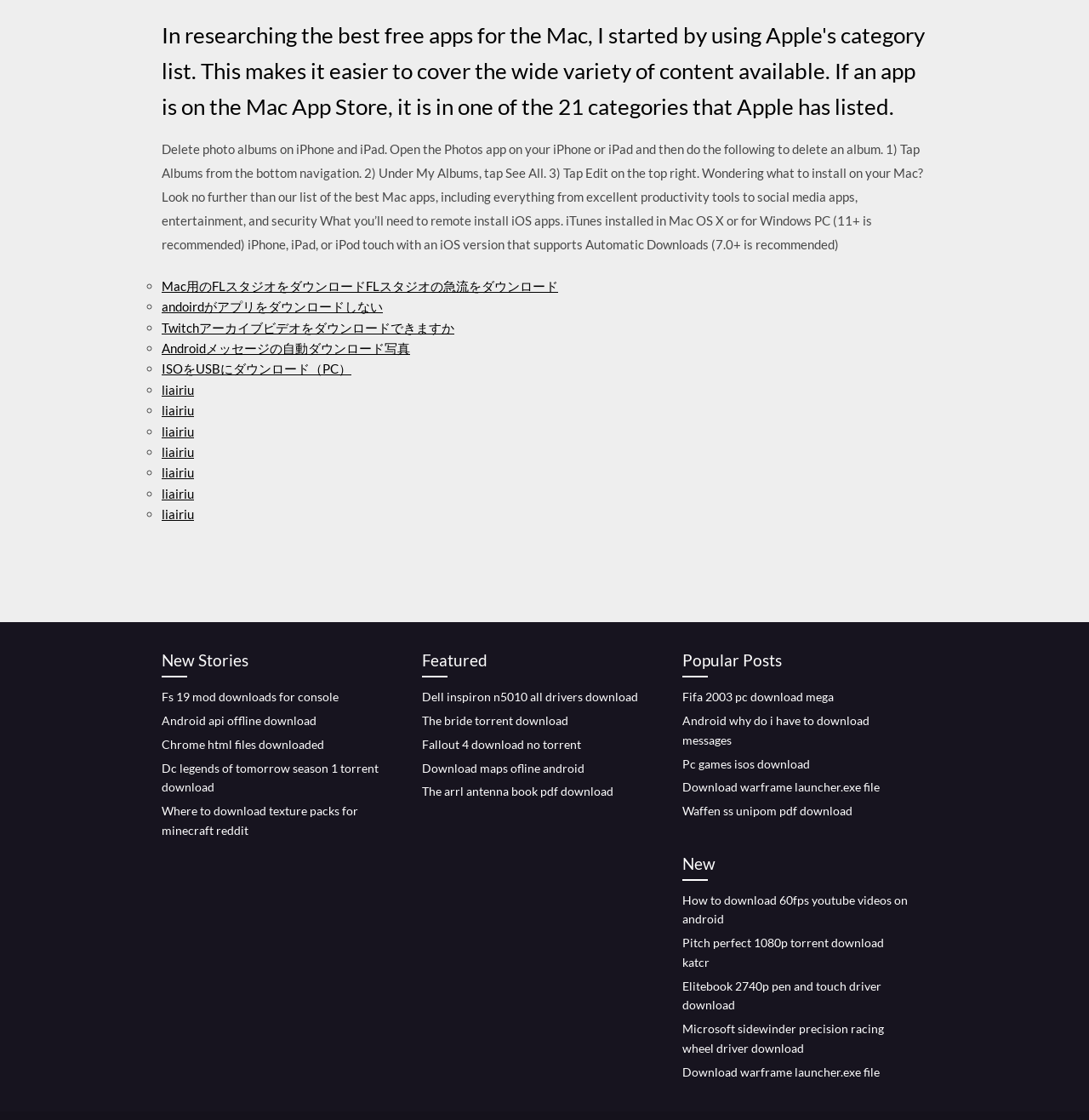Use a single word or phrase to answer the question: 
How many categories are there on this webpage?

4